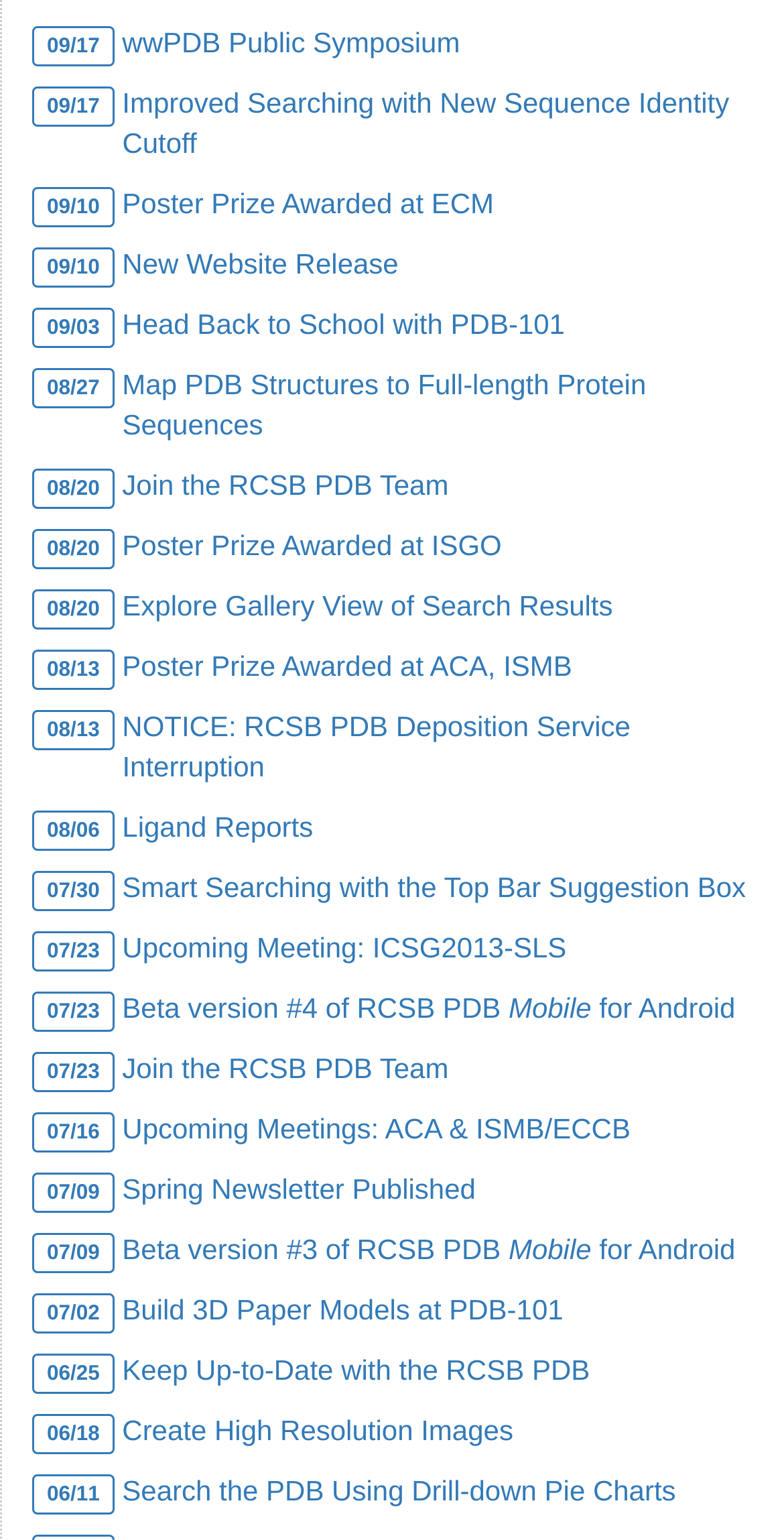Please specify the coordinates of the bounding box for the element that should be clicked to carry out this instruction: "check the link about can I edit my common app essay after submitting it". The coordinates must be four float numbers between 0 and 1, formatted as [left, top, right, bottom].

None